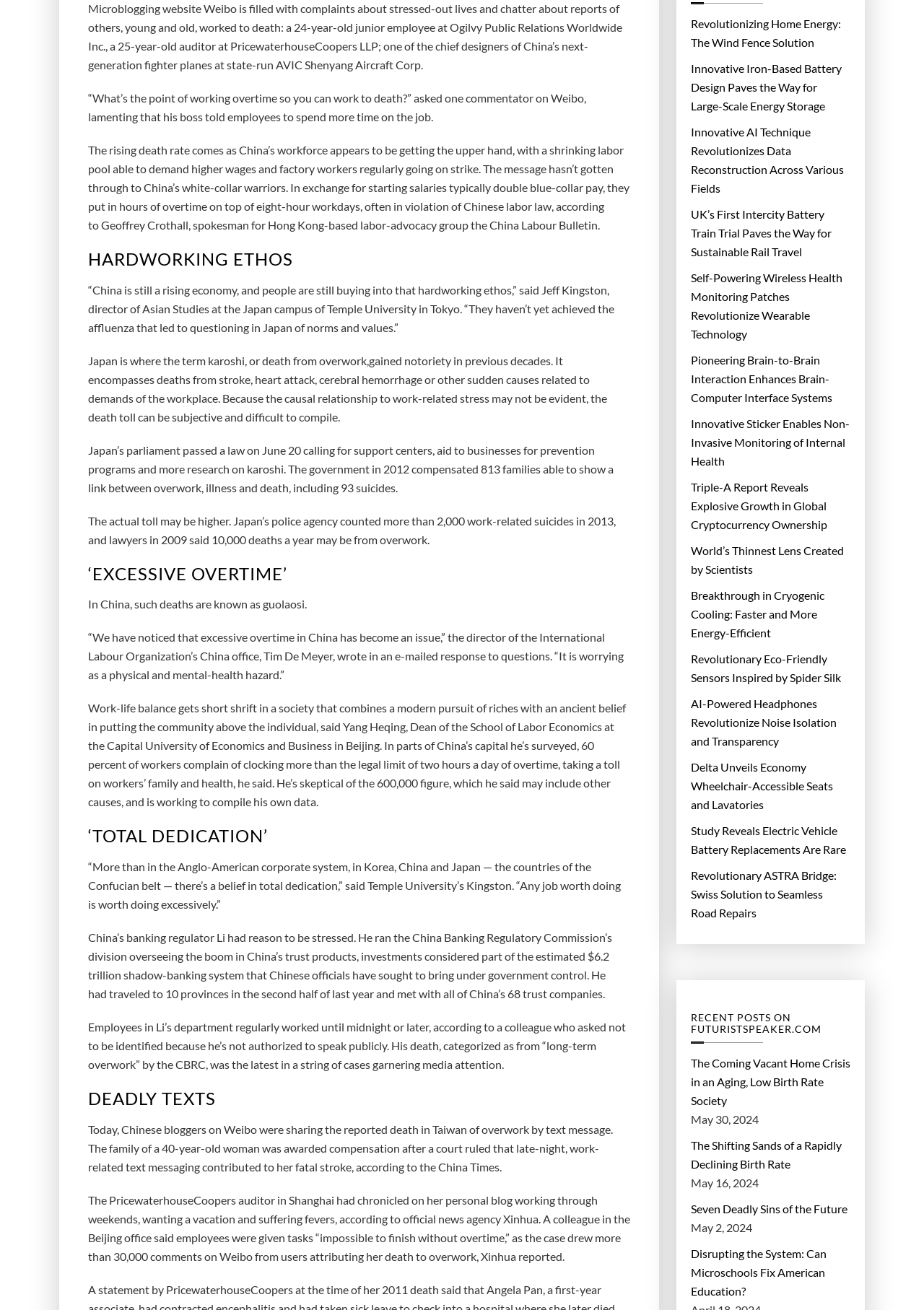Answer the question below with a single word or a brief phrase: 
What is the topic of the article?

Overwork in China